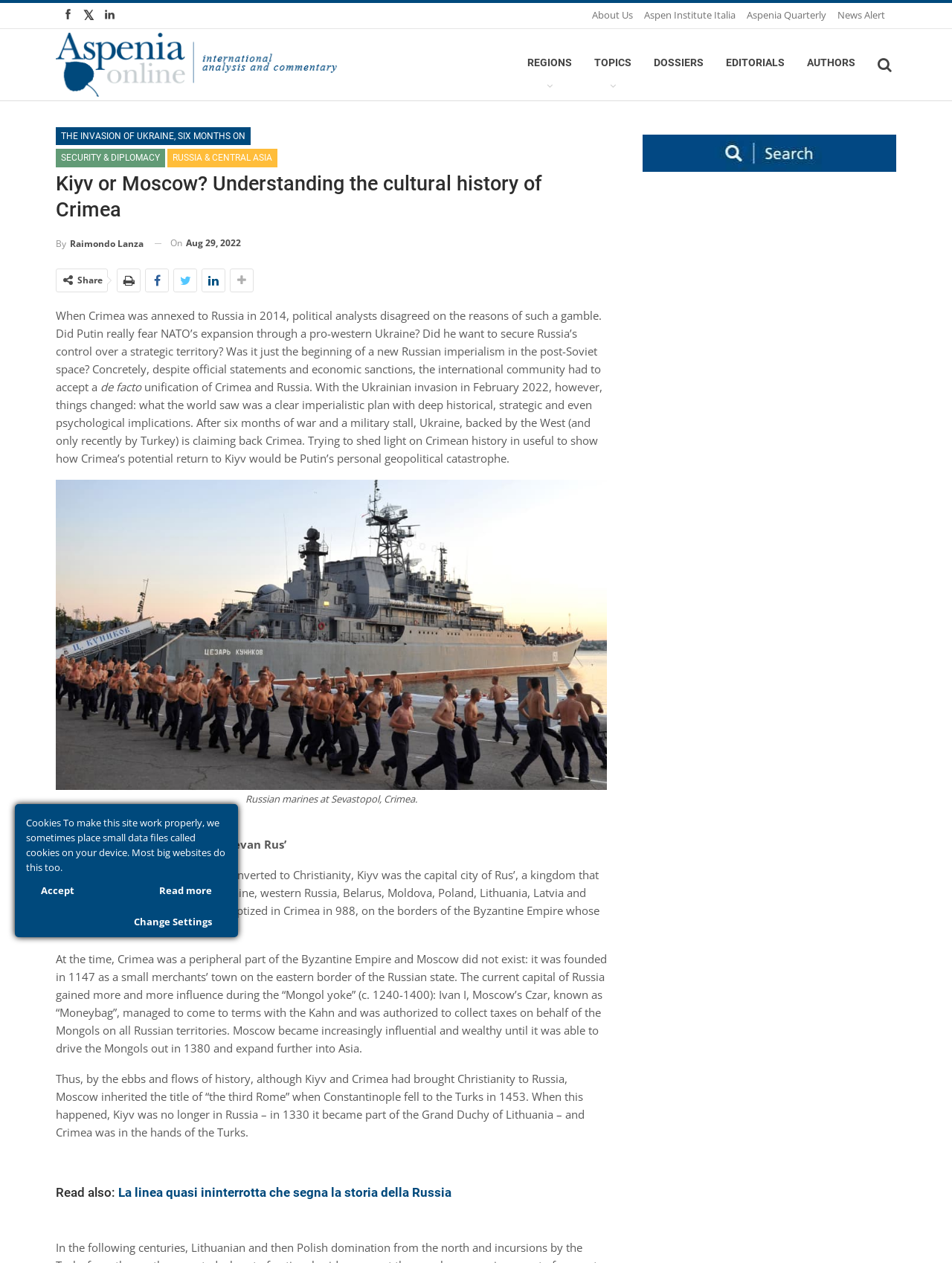Use a single word or phrase to answer the question: What is the purpose of the links at the top?

Navigation